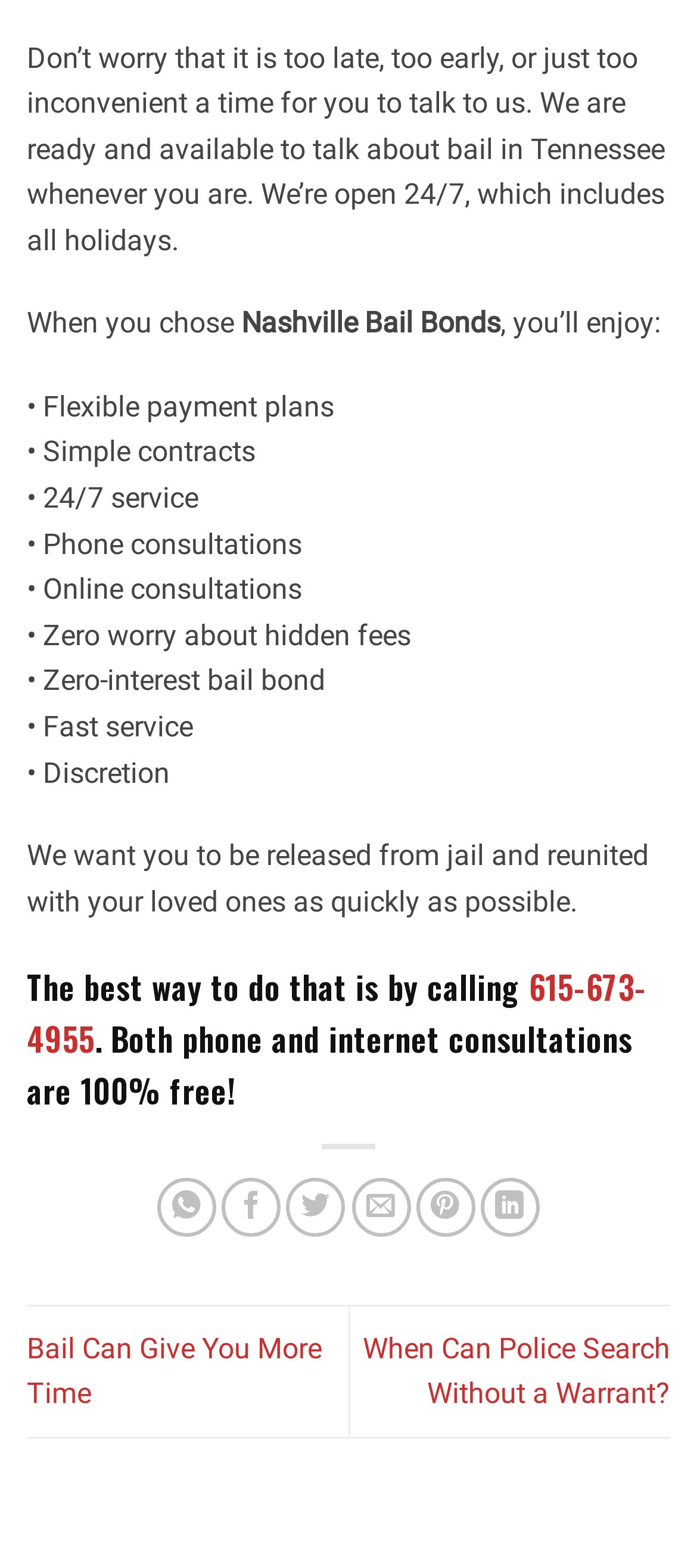Determine the bounding box coordinates of the clickable element to achieve the following action: 'Check out the Media Room'. Provide the coordinates as four float values between 0 and 1, formatted as [left, top, right, bottom].

None